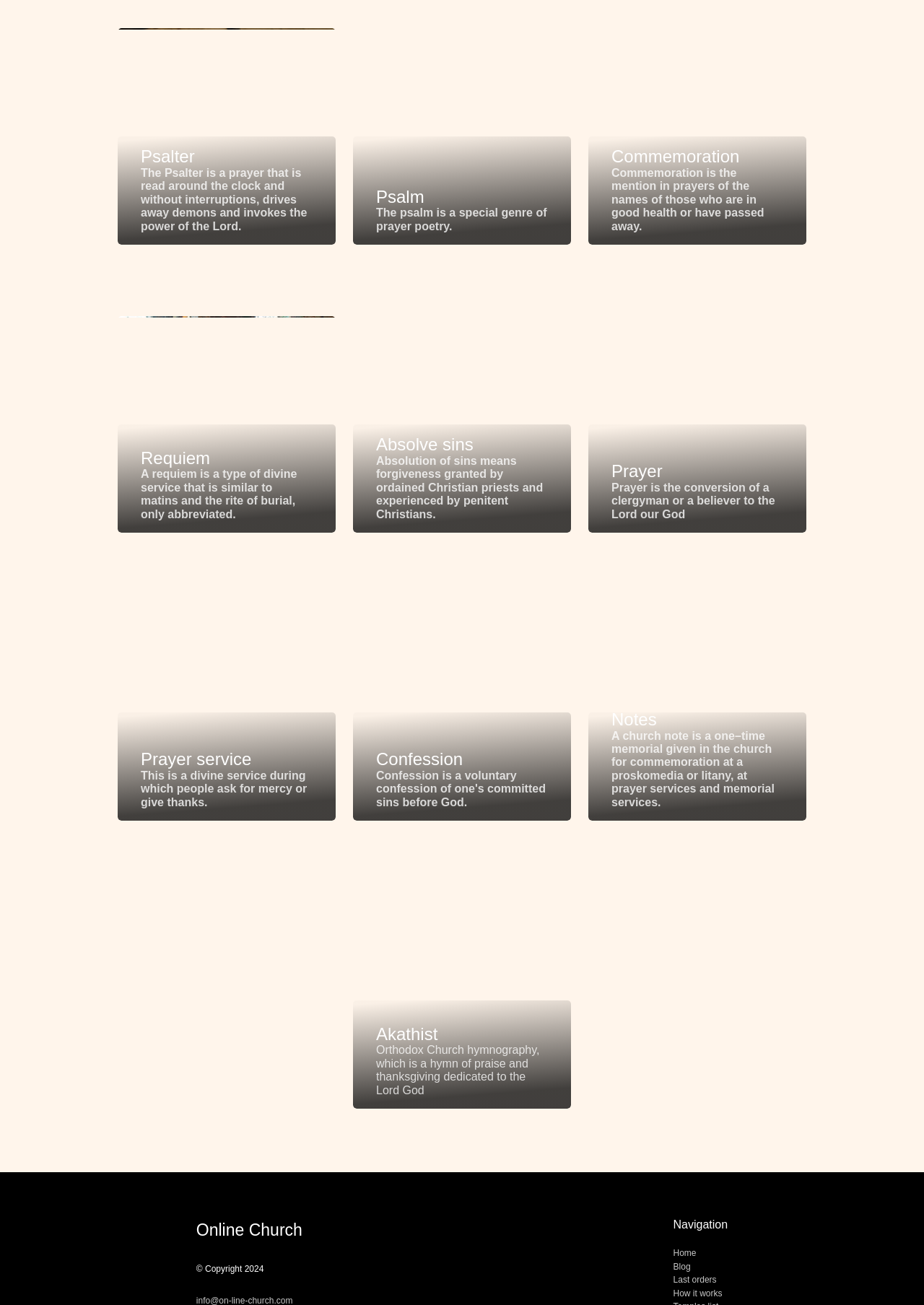Please identify the bounding box coordinates of the clickable area that will allow you to execute the instruction: "Go to Home".

[0.729, 0.956, 0.754, 0.964]